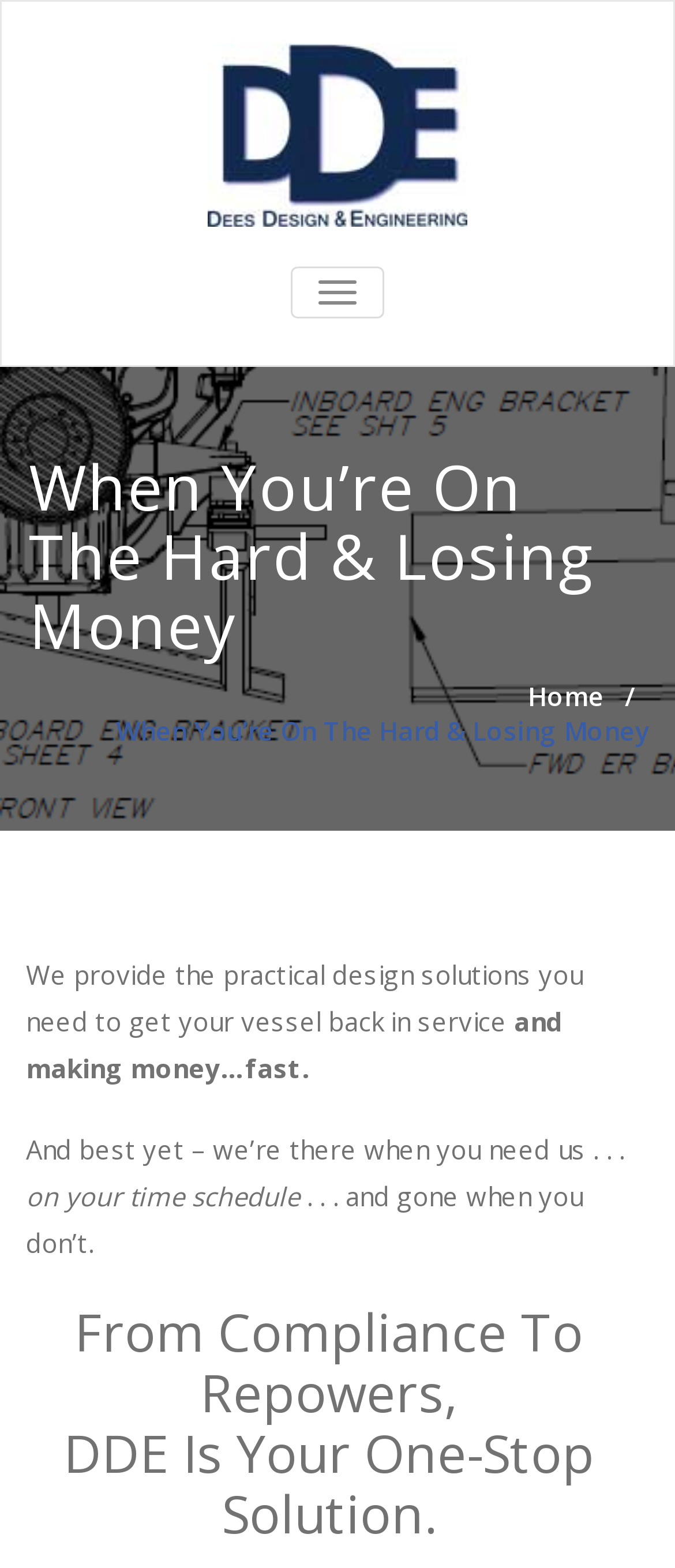Please reply with a single word or brief phrase to the question: 
How does the company prioritize its clients' time?

On their schedule